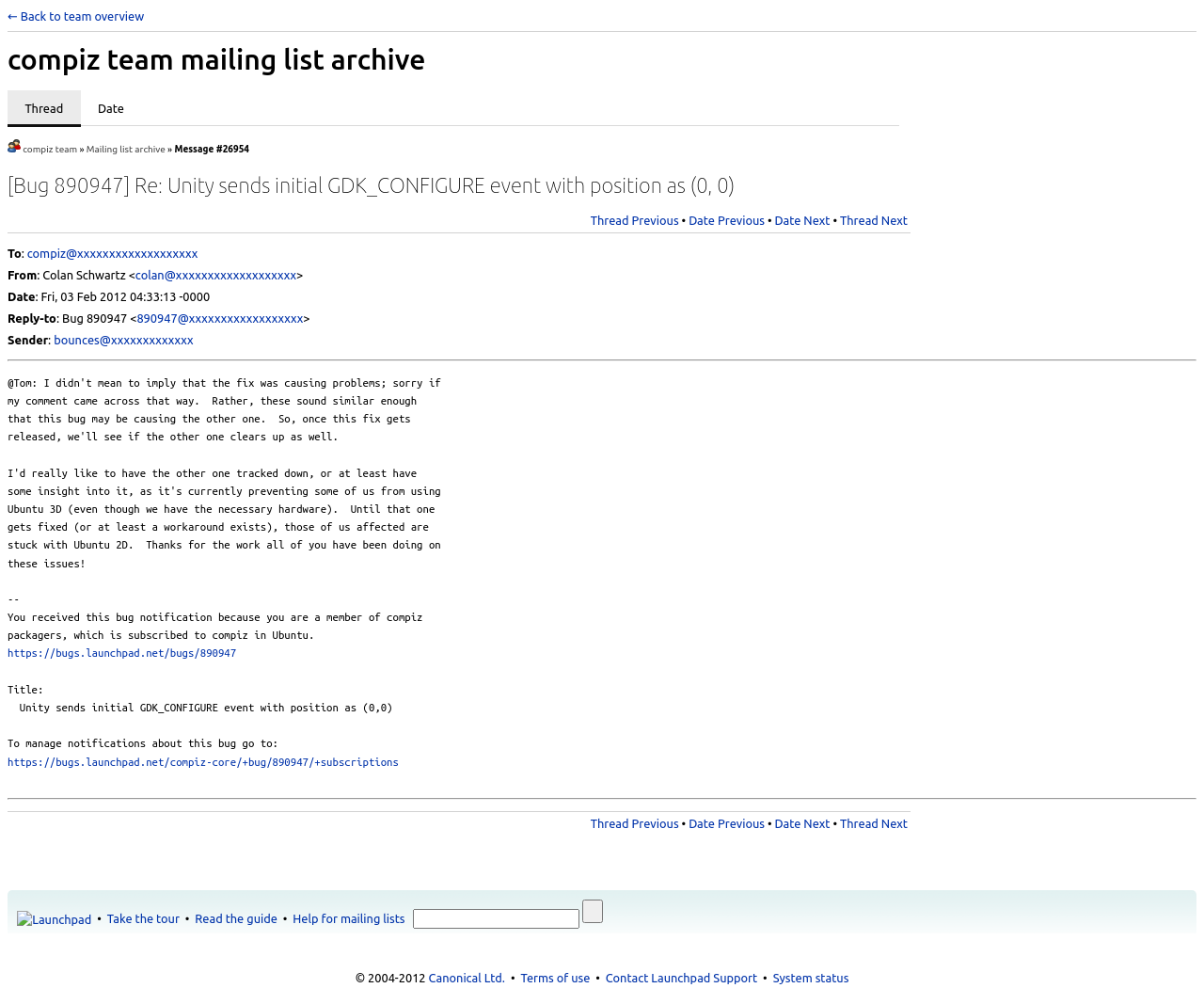Please predict the bounding box coordinates of the element's region where a click is necessary to complete the following instruction: "Search for something". The coordinates should be represented by four float numbers between 0 and 1, i.e., [left, top, right, bottom].

[0.343, 0.906, 0.482, 0.925]